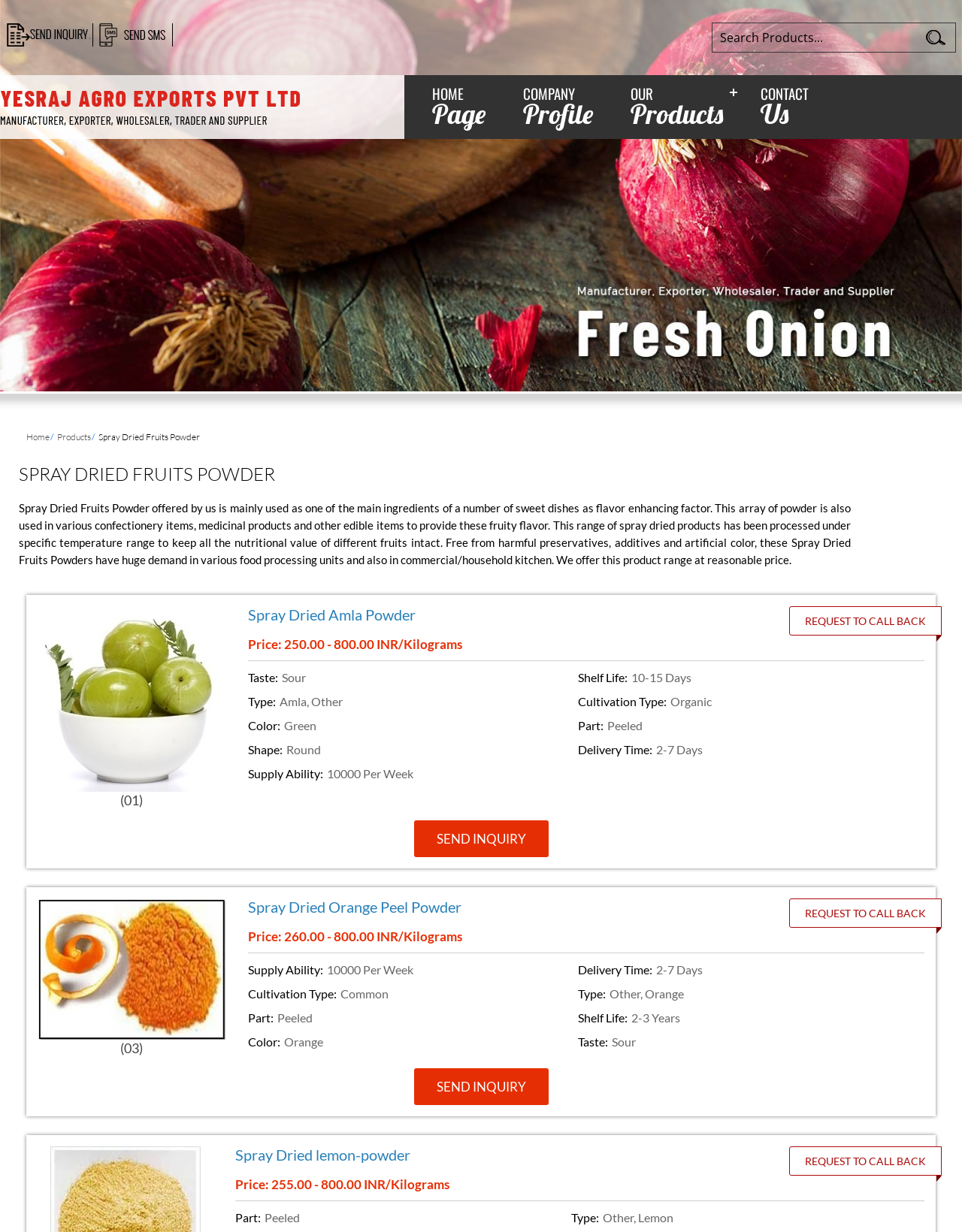Write a detailed summary of the webpage.

The webpage is about Yesraj Enterprises, a leading manufacturer, supplier, and exporter of spray dried fruits powder. At the top, there is a header section with links to "HOME Page", "COMPANY Profile", "OUR Products", and "CONTACT Us". Below the header, there is a large image that spans the entire width of the page.

On the left side, there is a search box with a "Search Products..." placeholder text and a submit button. Below the search box, there is a link to "Yesraj Agro Exports Pvt. Ltd." with an accompanying image.

The main content of the page is divided into three sections, each describing a different product: Spray Dried Fruits Powder, Spray Dried Amla Powder, and Spray Dried Orange Peel Powder. Each section has a heading, a product image, and a list of details including price, taste, shelf life, type, cultivation type, color, part, shape, delivery time, and supply ability.

Between each product section, there are calls-to-action links to "SEND INQUIRY" and "REQUEST TO CALL BACK". At the bottom of the page, there is another product section for Spray Dried Lemon Powder, followed by a "REQUEST TO CALL BACK" link.

Throughout the page, there are various links and buttons, including "Send inquiry", "Send SMS", and "Home", which are scattered across the top and left sides of the page.